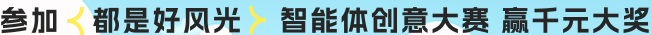Thoroughly describe the content and context of the image.

The image presents a vibrant banner promoting an event titled "智能体创意大赛" (Intelligent Creators' Creativity Contest), inviting participation with the slogan "参与都是好风光" (Participation is beneficial for everyone). Bold and colorful text emphasizes the theme, showcasing enthusiasm for creative contributions while highlighting that participants have a chance to win significant rewards, including "赢千元大奖" (win thousands in prizes). The overall design is eye-catching, aimed at engaging a wide audience and encouraging them to embrace their creative ideas within the realm of artificial intelligence.